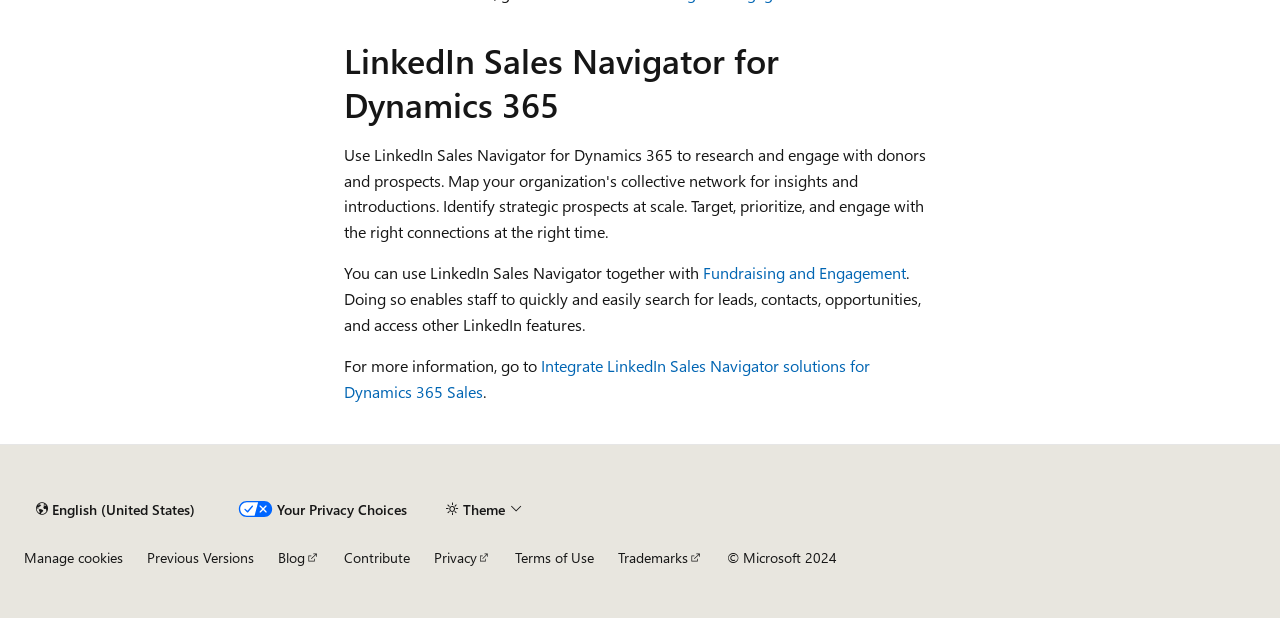Determine the bounding box coordinates of the clickable region to follow the instruction: "Go to the blog".

[0.217, 0.886, 0.25, 0.917]